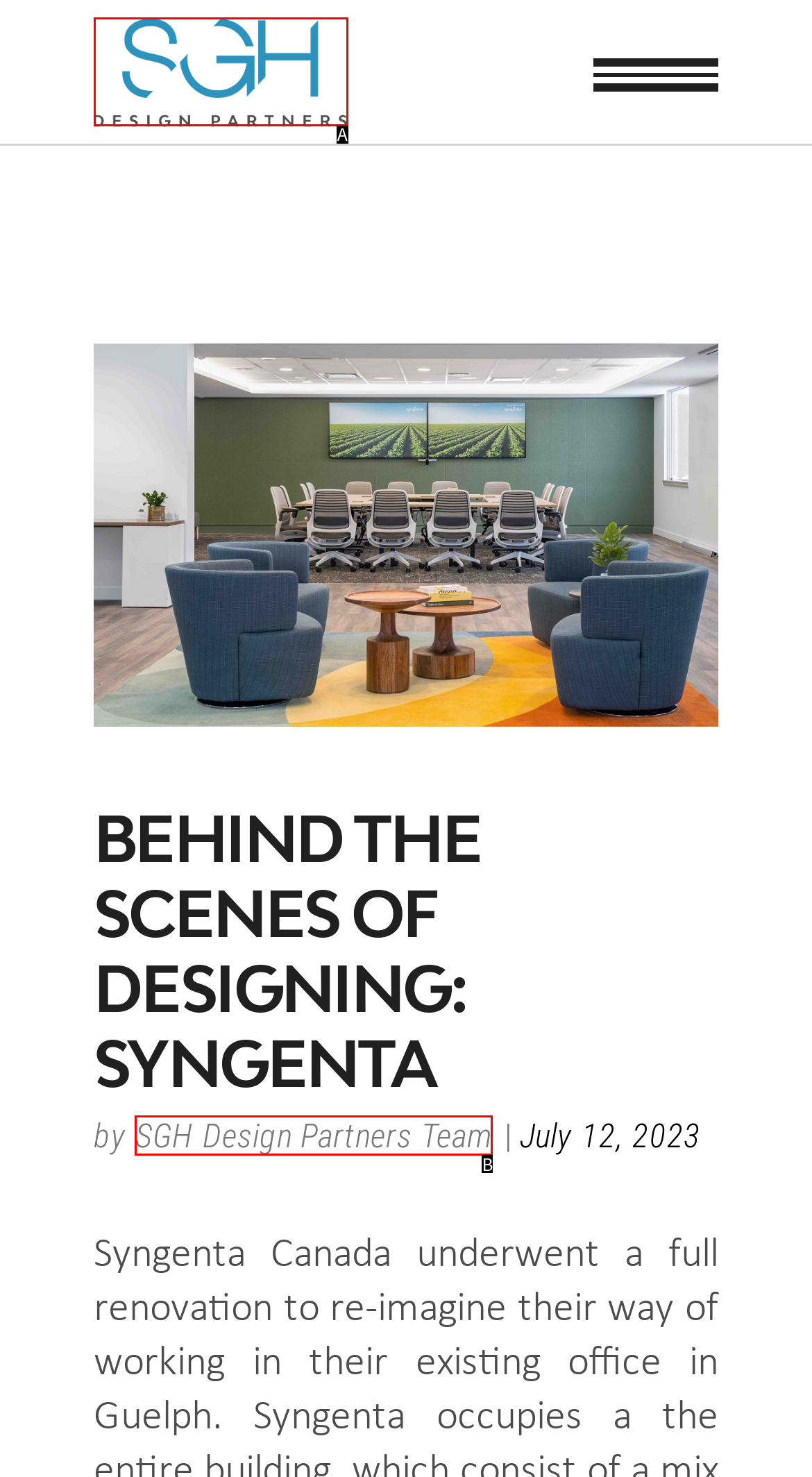Given the description: alt="Mobile Logo", determine the corresponding lettered UI element.
Answer with the letter of the selected option.

A